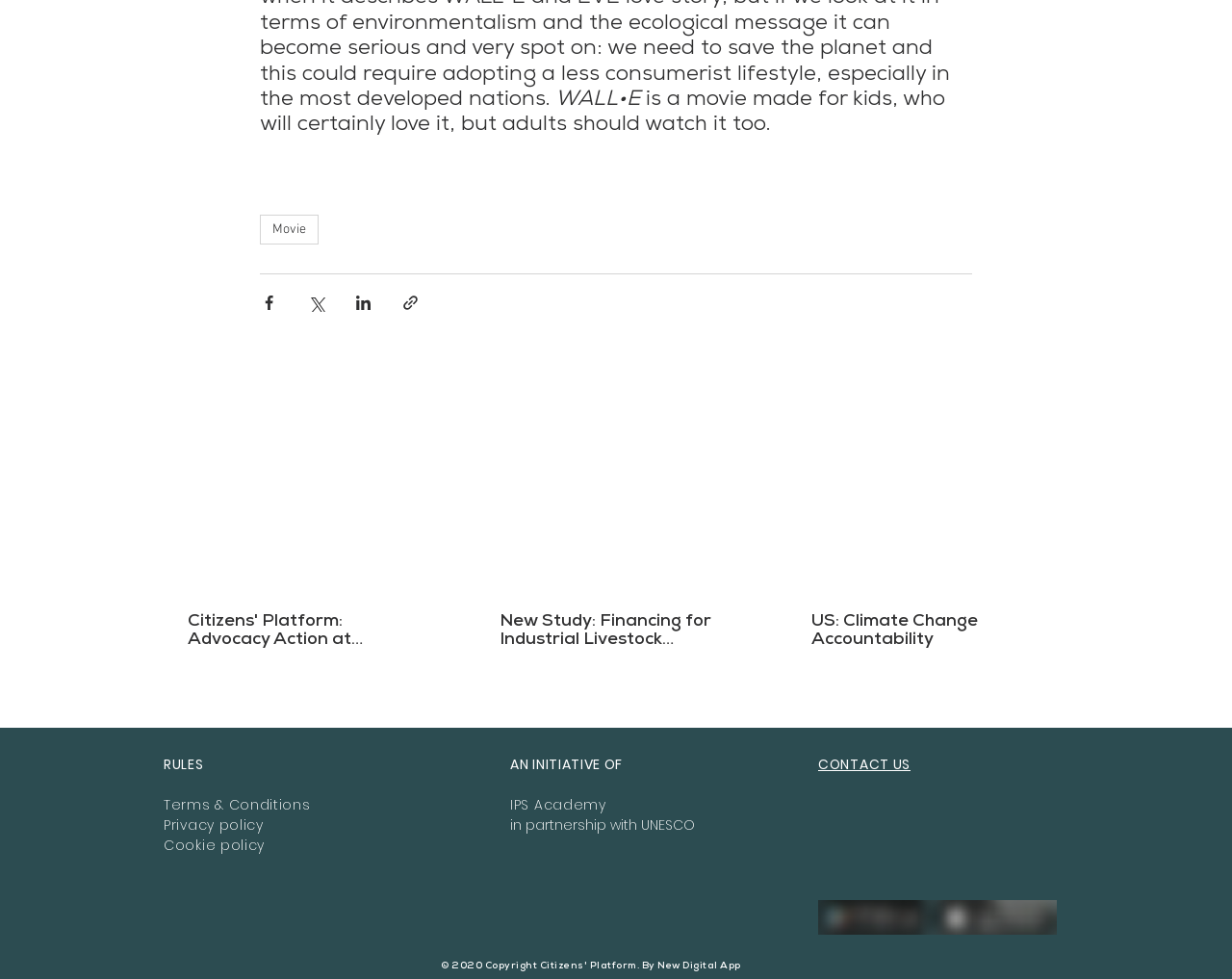What is the name of the initiative?
Refer to the screenshot and respond with a concise word or phrase.

IPS Academy